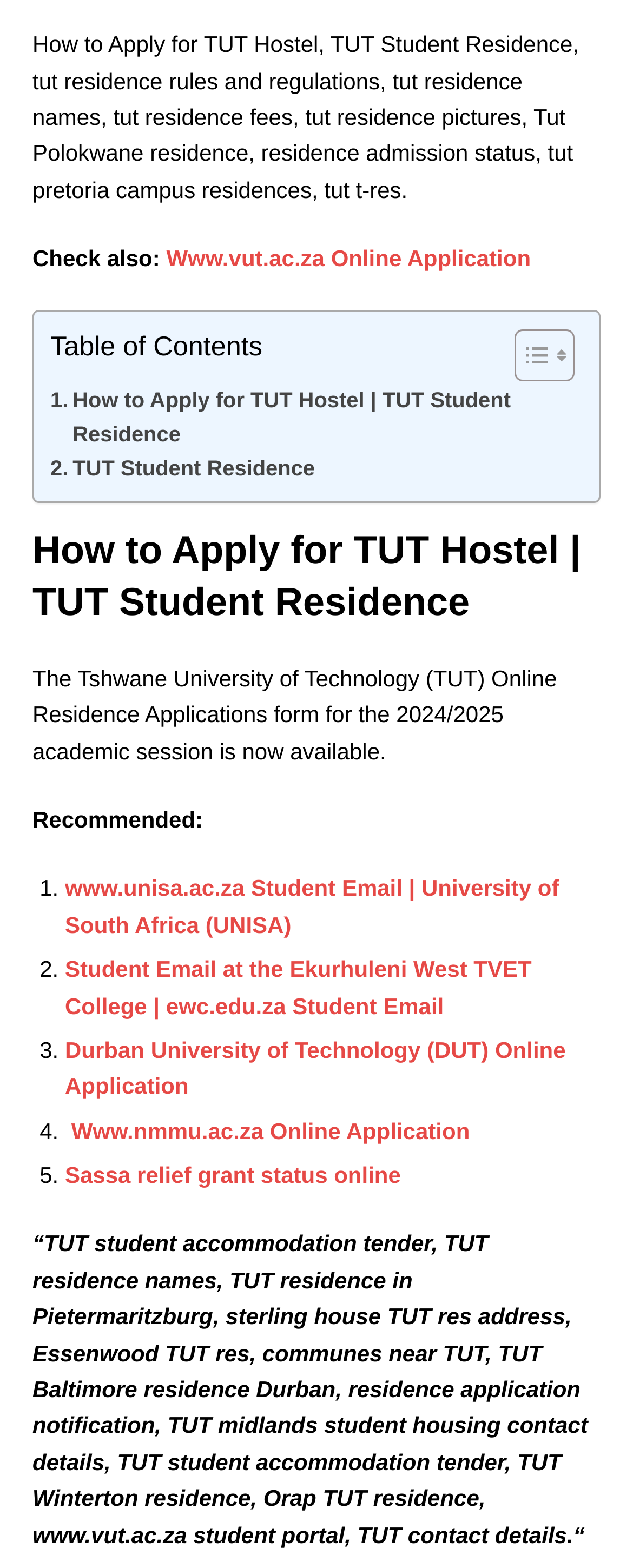Determine the bounding box coordinates of the UI element described by: "TUT Student Residence".

[0.079, 0.288, 0.497, 0.31]